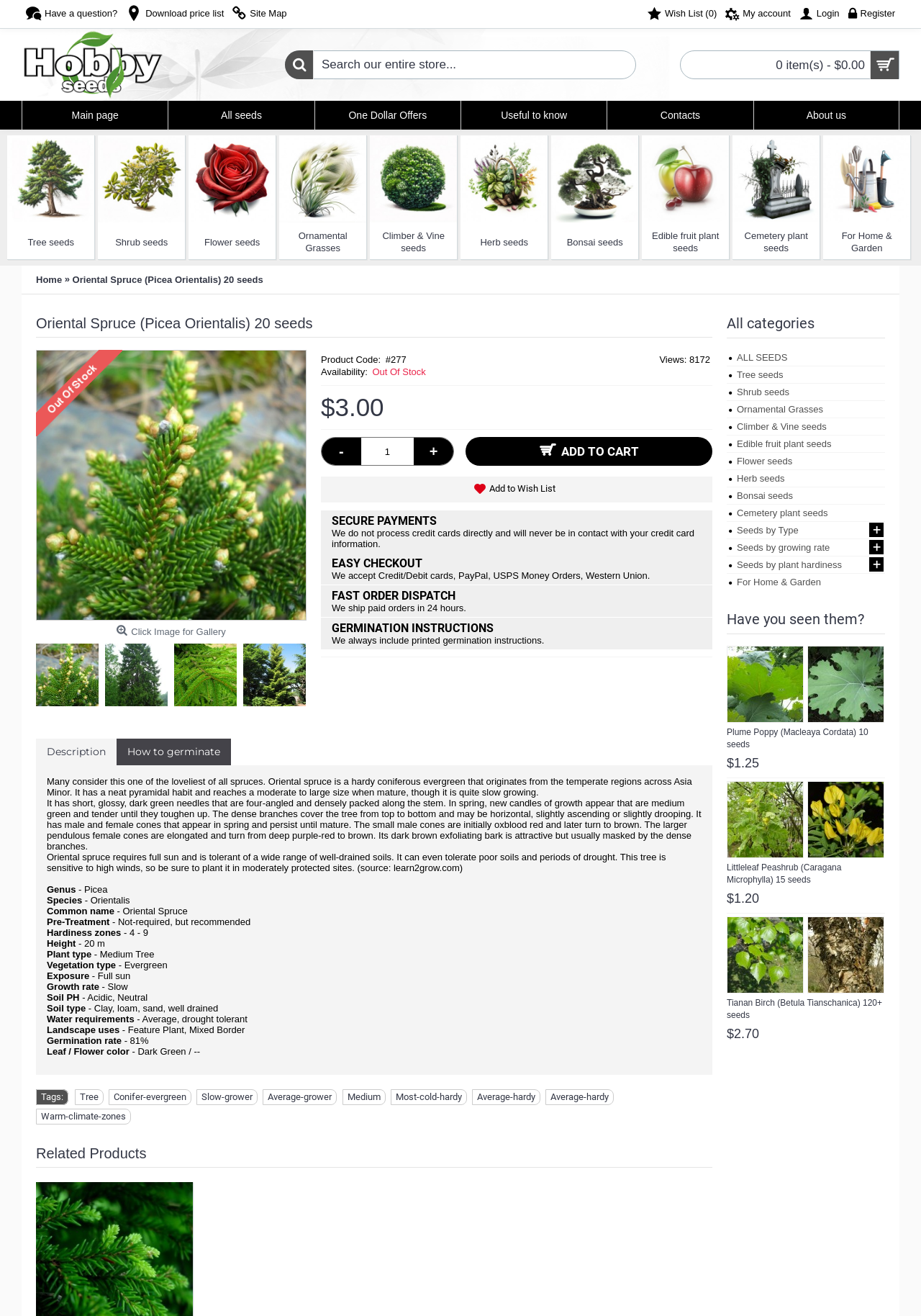Give a full account of the webpage's elements and their arrangement.

This webpage is about buying Oriental Spruce (Picea Orientalis) seeds online from HobbySeeds Store. At the top, there are two rows of links. The first row has links to "Have a question?", "Download price list", and "Site Map" on the left, and "Wish List (0)", "My account", "Login", and "Register" on the right. The second row has a HobbySeeds logo and a search box.

Below the search box, there is a navigation menu with links to "Main page", "All seeds", "One Dollar Offers", and other categories. On the right side of the navigation menu, there are three links to "Useful to know", "Contacts", and "About us".

The main content of the page is divided into two sections. The left section has a list of seed categories, including "Tree seeds", "Shrub seeds", "Flower seeds", and others, each with an accompanying image. The right section has a detailed description of Oriental Spruce (Picea Orientalis) seeds, which is a hardy coniferous evergreen that originates from the temperate regions across Asia Minor.

At the bottom of the page, there are more links to "ALL SEEDS", "Tree seeds", "Shrub seeds", and other categories, as well as links to filter seeds by type, growing rate, and plant hardiness.